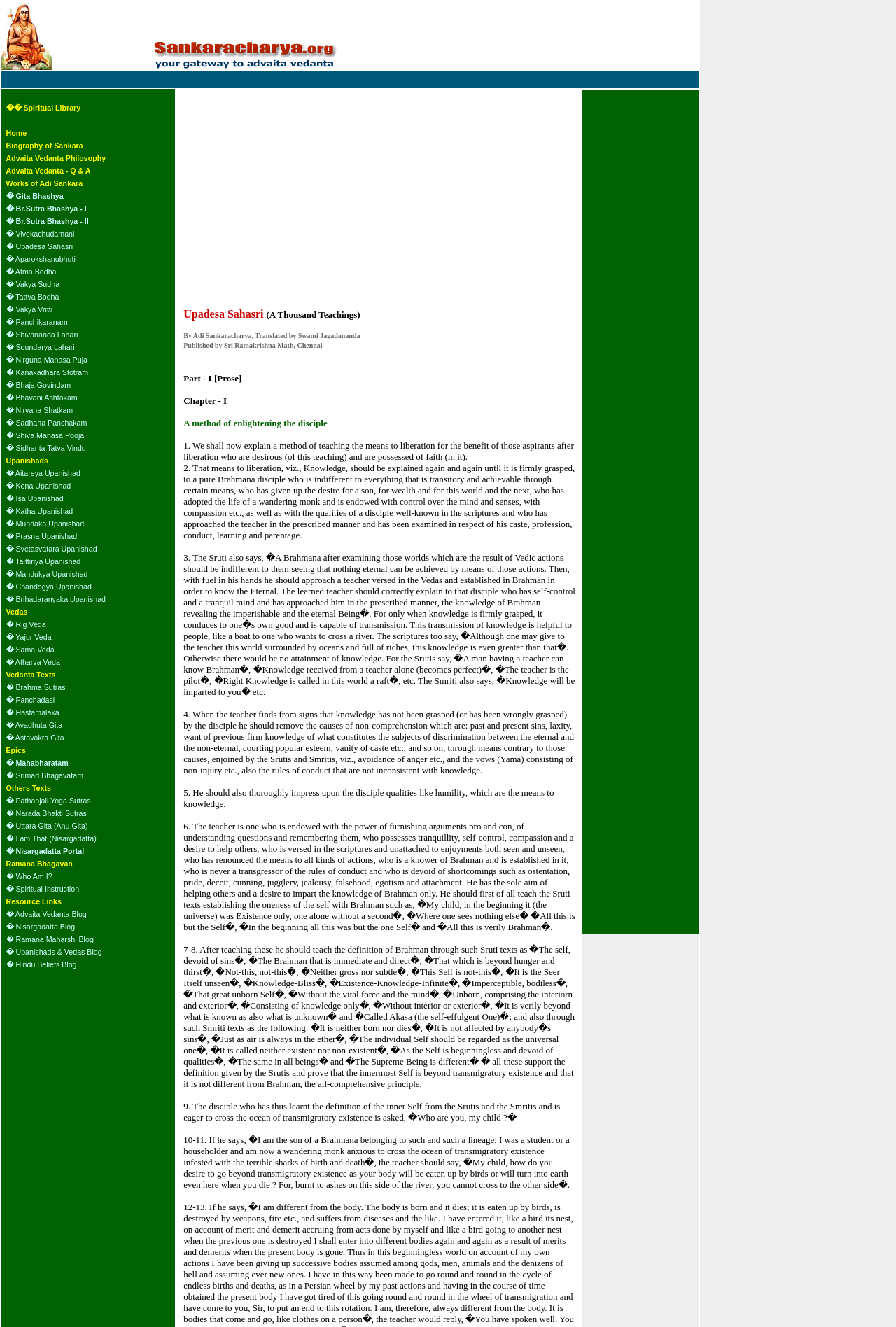What is the main topic of this webpage?
Give a comprehensive and detailed explanation for the question.

Based on the webpage structure and content, it appears that the main topic of this webpage is Advaita Vedanta, a school of Hindu philosophy. The webpage provides information about Sankaracharya, a prominent philosopher of Advaita Vedanta, and his works.